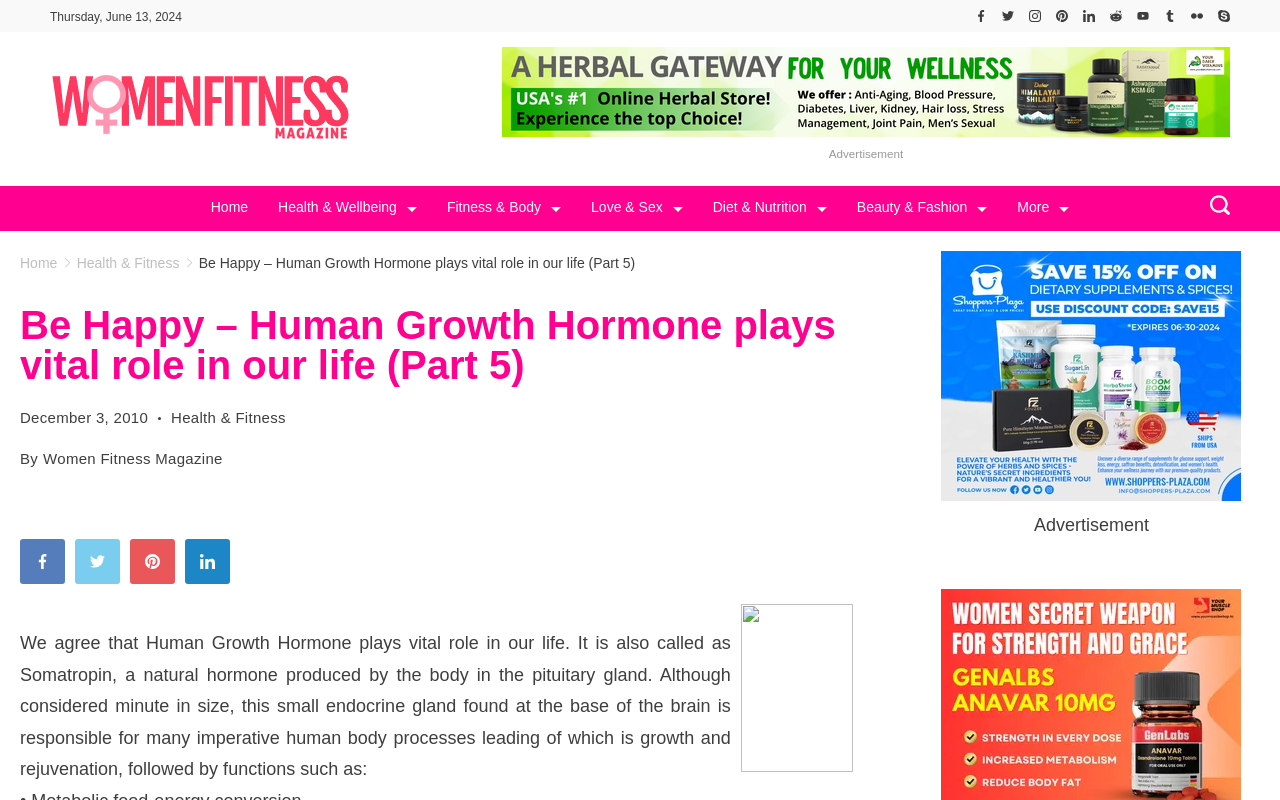Bounding box coordinates should be in the format (top-left x, top-left y, bottom-right x, bottom-right y) and all values should be floating point numbers between 0 and 1. Determine the bounding box coordinate for the UI element described as: Search

None